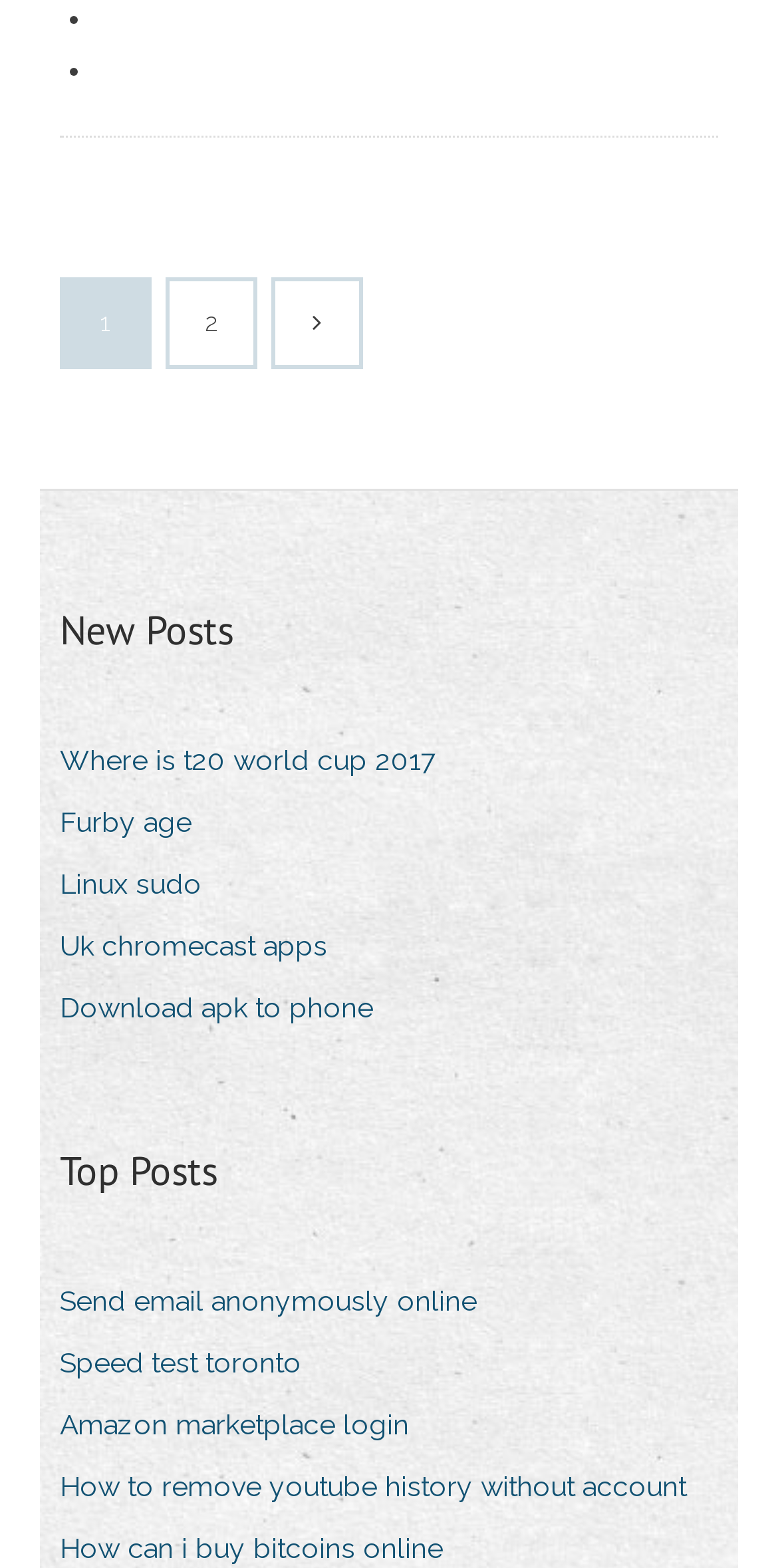Locate the bounding box coordinates of the element I should click to achieve the following instruction: "Check the post about Send email anonymously online".

[0.077, 0.813, 0.651, 0.847]